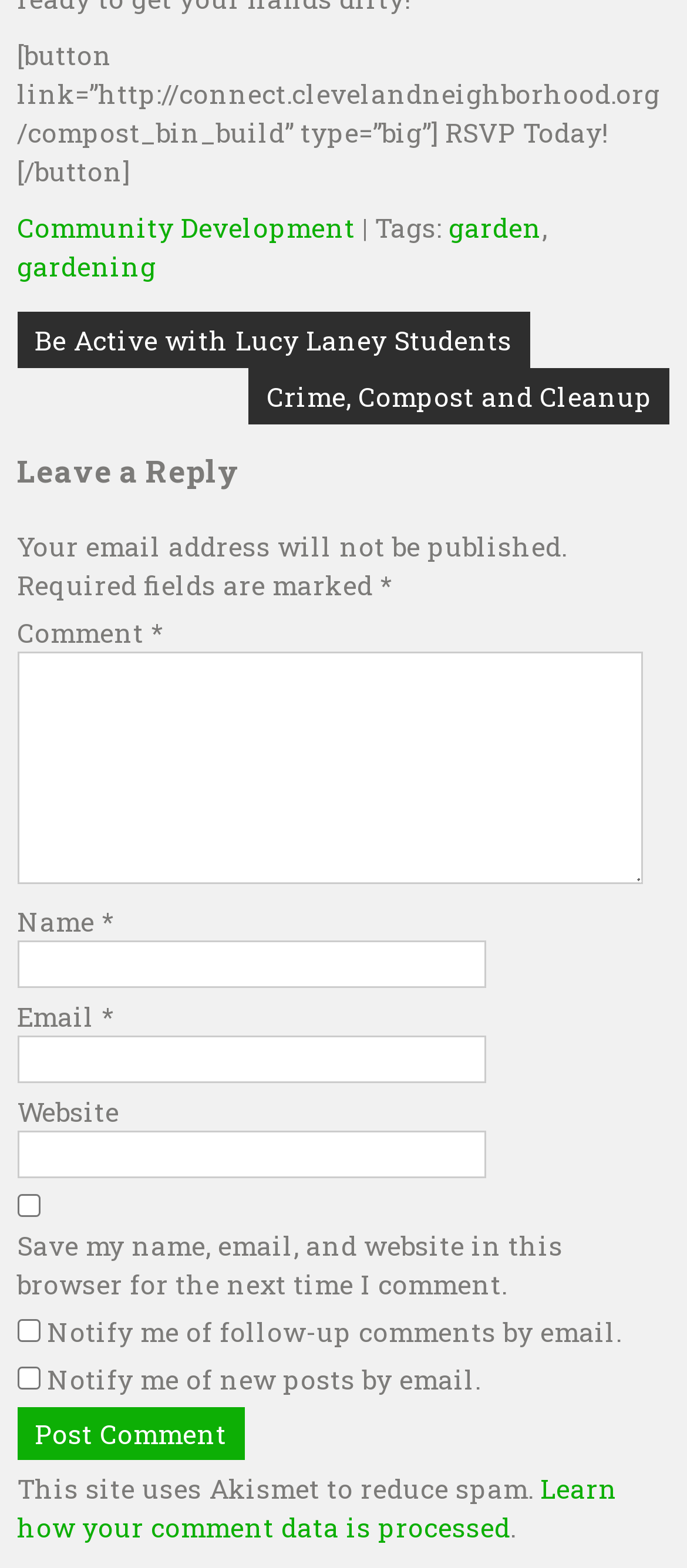Identify the bounding box coordinates of the specific part of the webpage to click to complete this instruction: "Click on Community Development".

[0.025, 0.134, 0.517, 0.156]